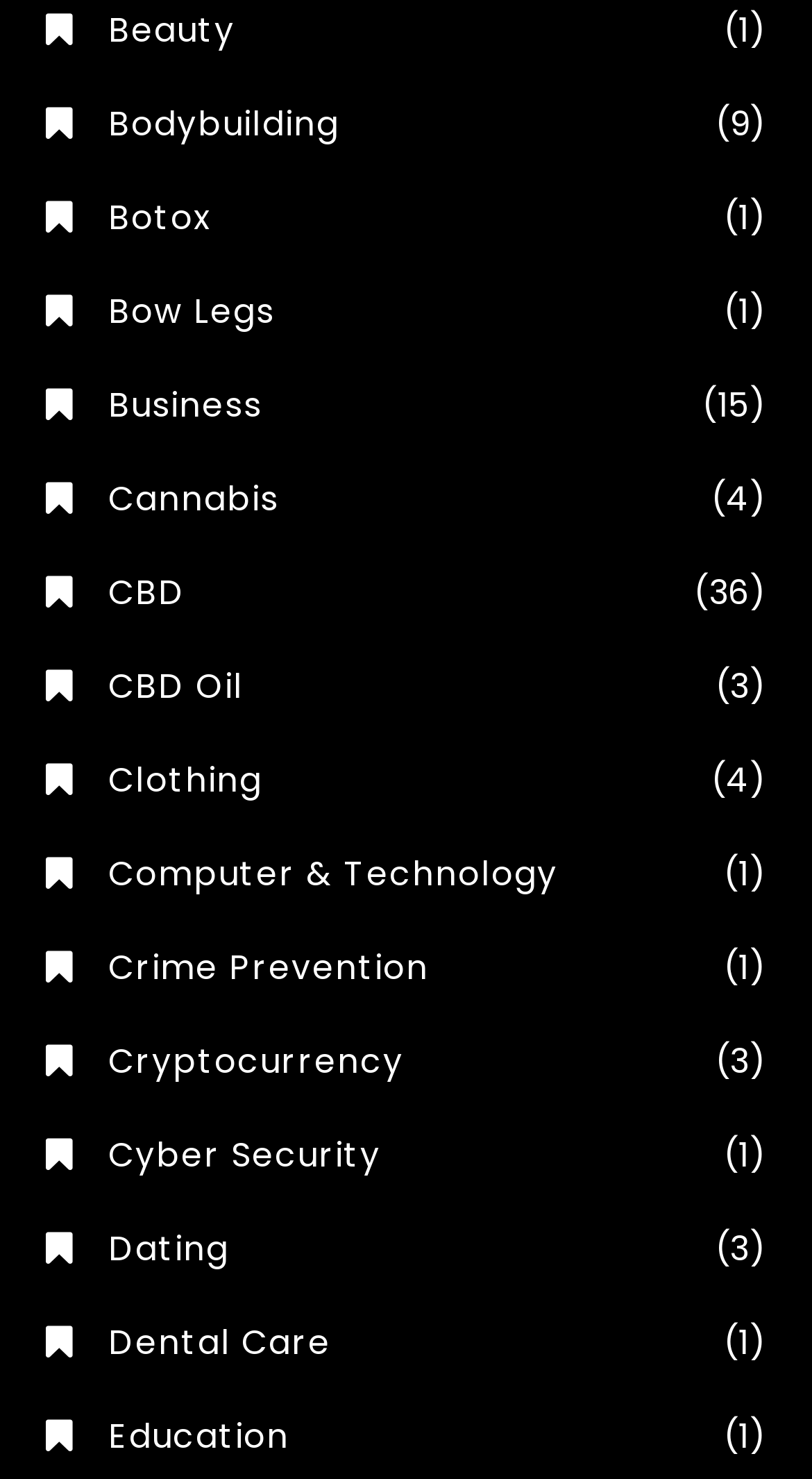Please find and report the bounding box coordinates of the element to click in order to perform the following action: "View Botox". The coordinates should be expressed as four float numbers between 0 and 1, in the format [left, top, right, bottom].

[0.056, 0.131, 0.261, 0.165]